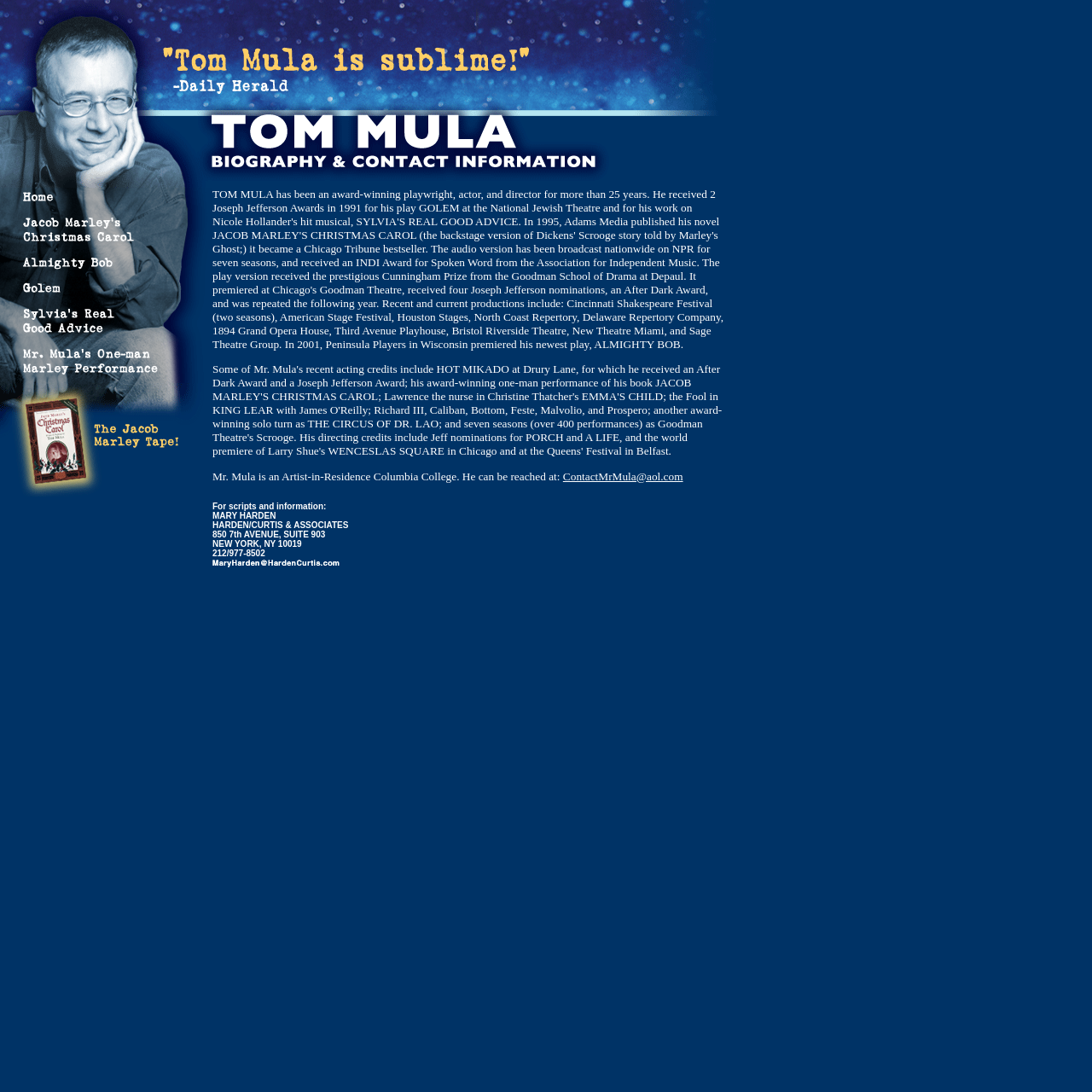What is the name of the agency that represents Tom Mula for scripts and information?
Provide a one-word or short-phrase answer based on the image.

MARY HARDEN HARDEN/CURTIS & ASSOCIATES